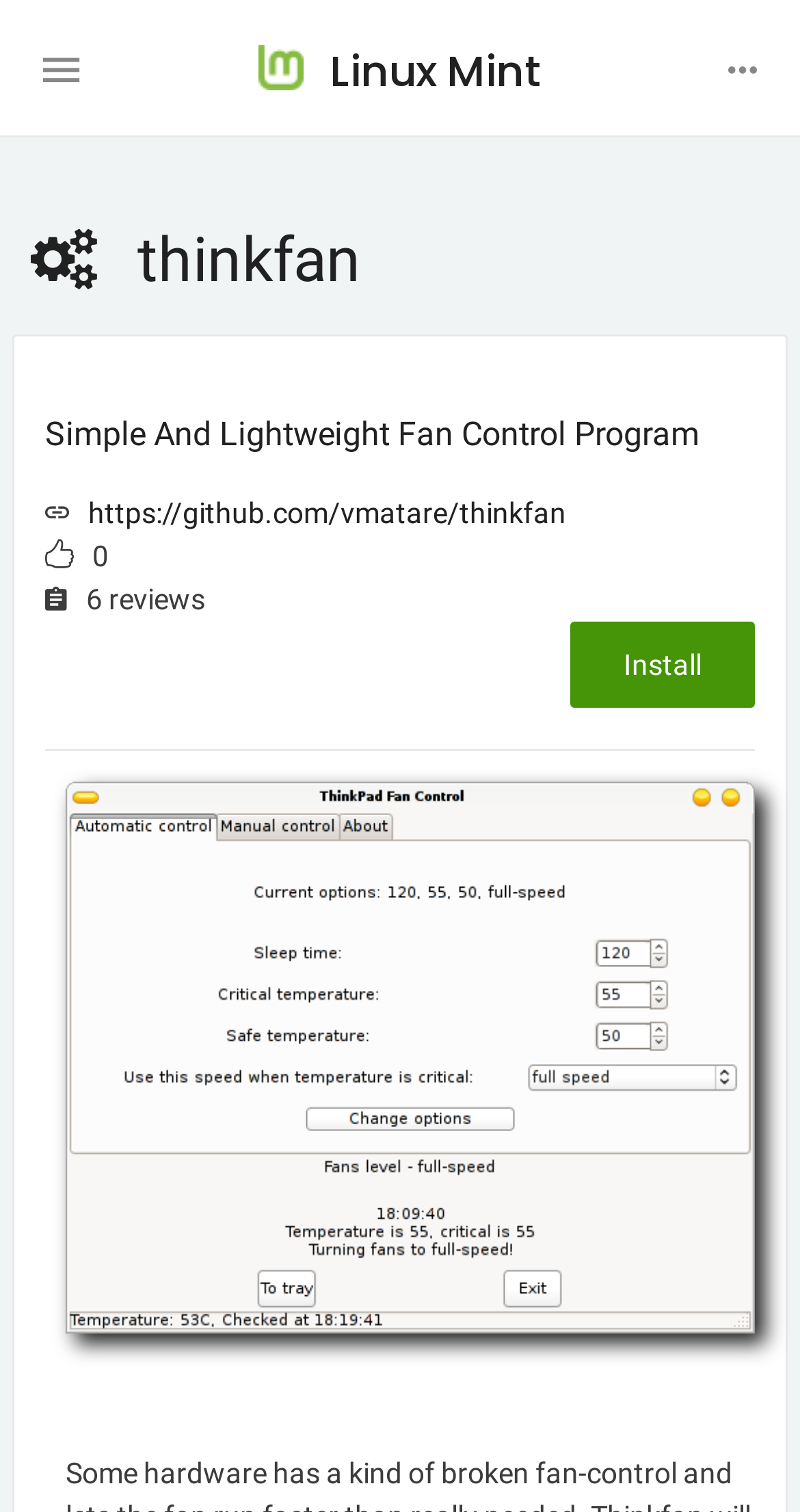Using the webpage screenshot, locate the HTML element that fits the following description and provide its bounding box: "Linux Mint".

[0.322, 0.039, 0.678, 0.061]